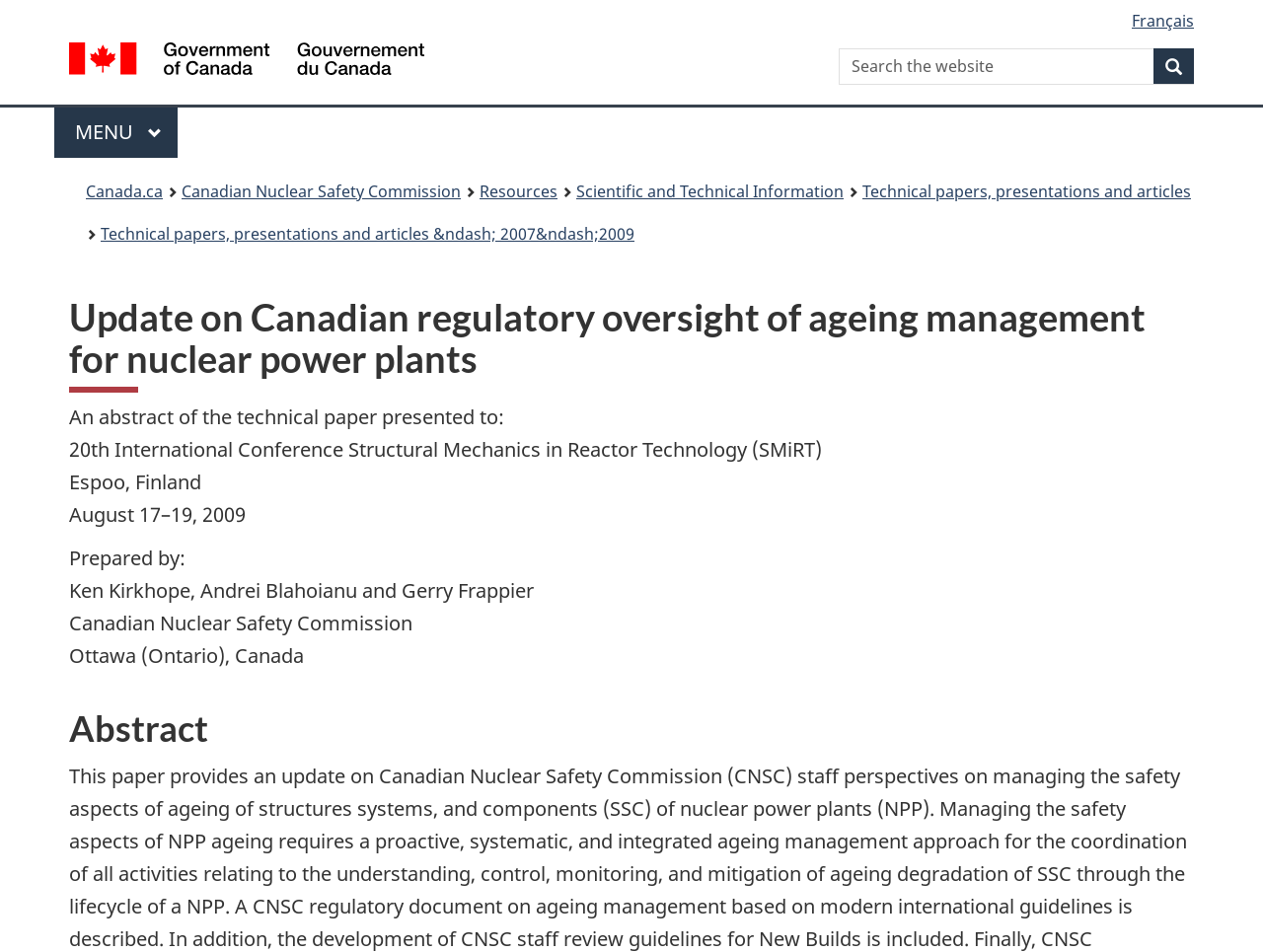Could you provide the bounding box coordinates for the portion of the screen to click to complete this instruction: "Go to Canadian Nuclear Safety Commission"?

[0.144, 0.184, 0.365, 0.217]